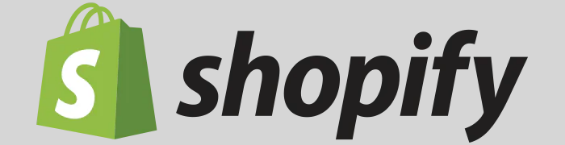Please reply to the following question using a single word or phrase: 
What is the primary focus of Shopify?

Simplifying online retail